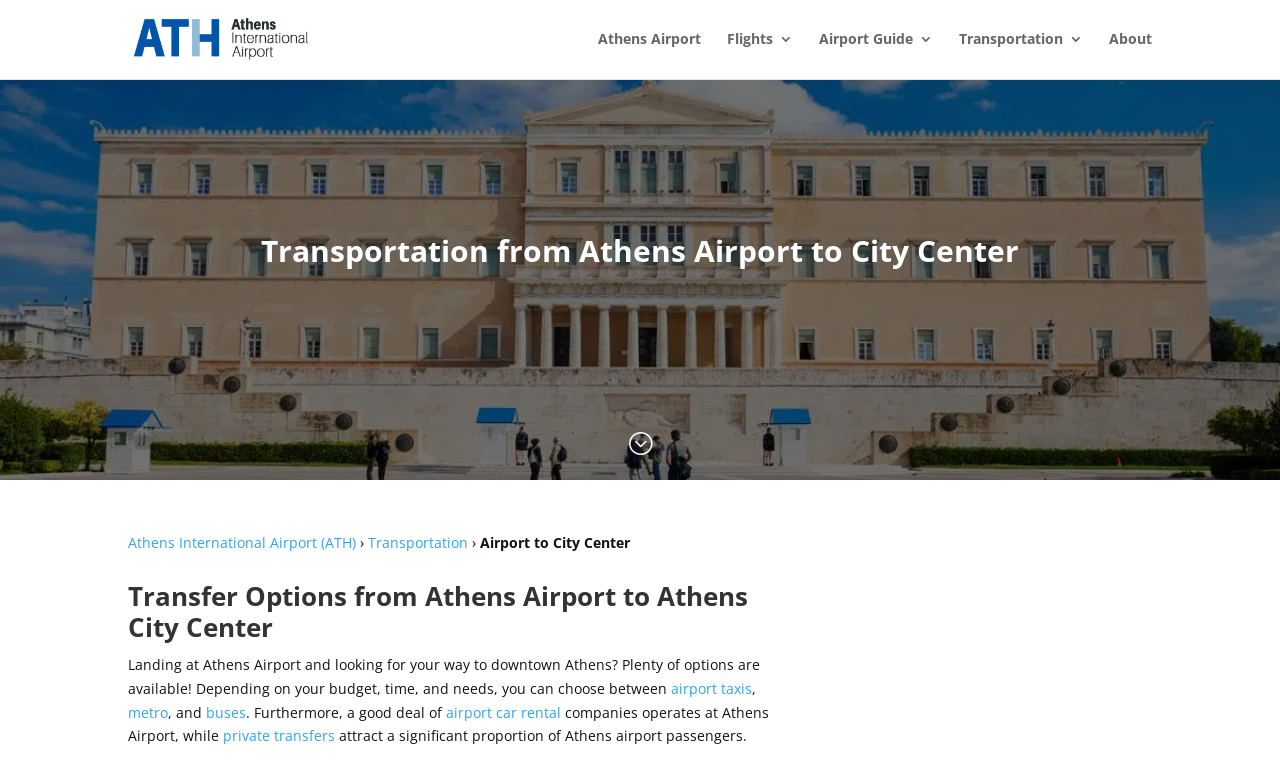Based on the image, give a detailed response to the question: What is the purpose of the webpage?

By analyzing the webpage content and structure, I inferred that the purpose of the webpage is to provide information and options for travelers who need to get from Athens Airport to the city center.